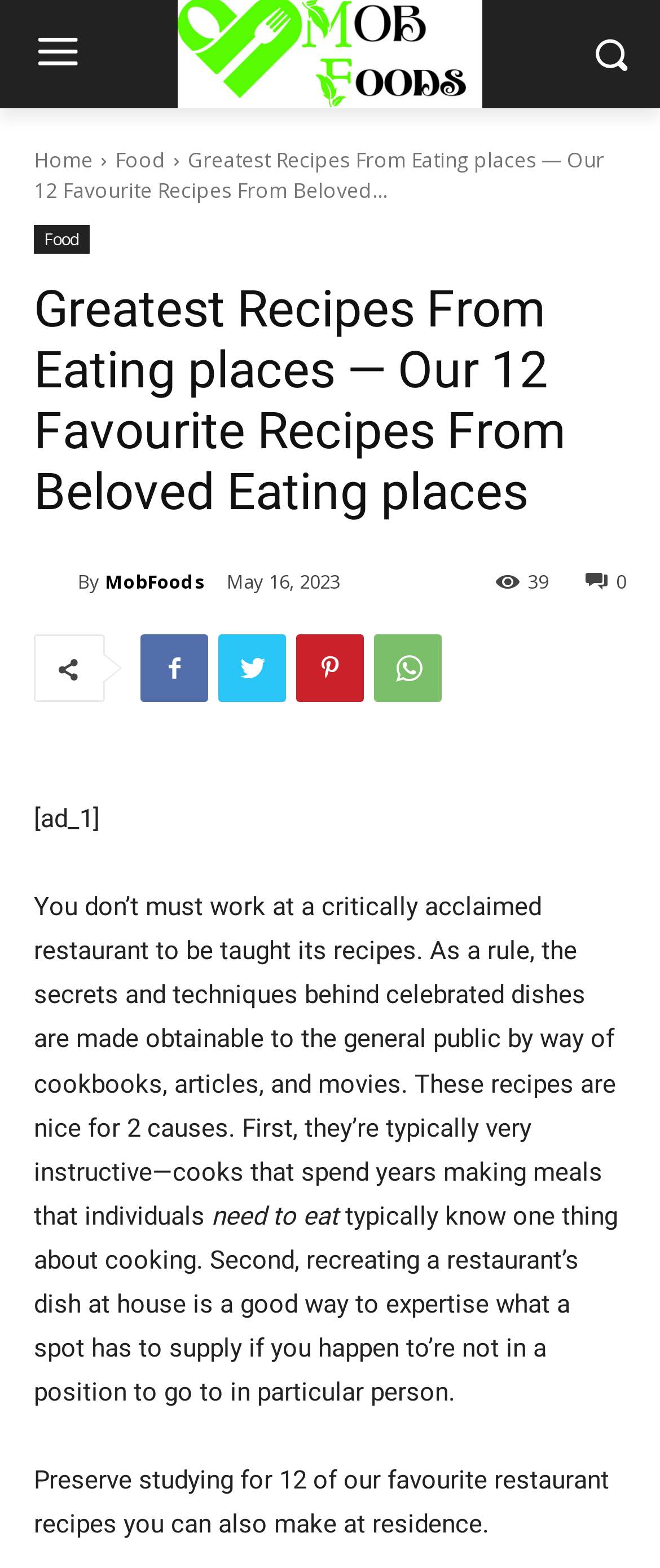Detail the features and information presented on the webpage.

This webpage is about sharing recipes from beloved restaurants. At the top left corner, there is a menu button, and at the top right corner, there is a search button accompanied by a small magnifying glass icon. Below the search button, there are several navigation links, including "Home" and "Food", which are aligned horizontally. 

The main title of the webpage, "Greatest Recipes From Restaurants — Our 12 Favourite Recipes From Beloved Restaurants", is prominently displayed in the middle of the top section, spanning almost the entire width of the page. 

Below the title, there is a section with a link to "MobFoods" accompanied by a small image, followed by the author's name "By" and the publication date "May 16, 2023". On the right side of this section, there are several social media links and a comment count of 39.

The main content of the webpage starts with a short introduction, explaining that restaurant recipes can be learned from cookbooks, articles, and videos, and that these recipes are valuable because they are instructive and allow people to experience a restaurant's dishes at home. 

The introduction is followed by a call-to-action, encouraging readers to continue reading for 12 favorite restaurant recipes that can be made at home.